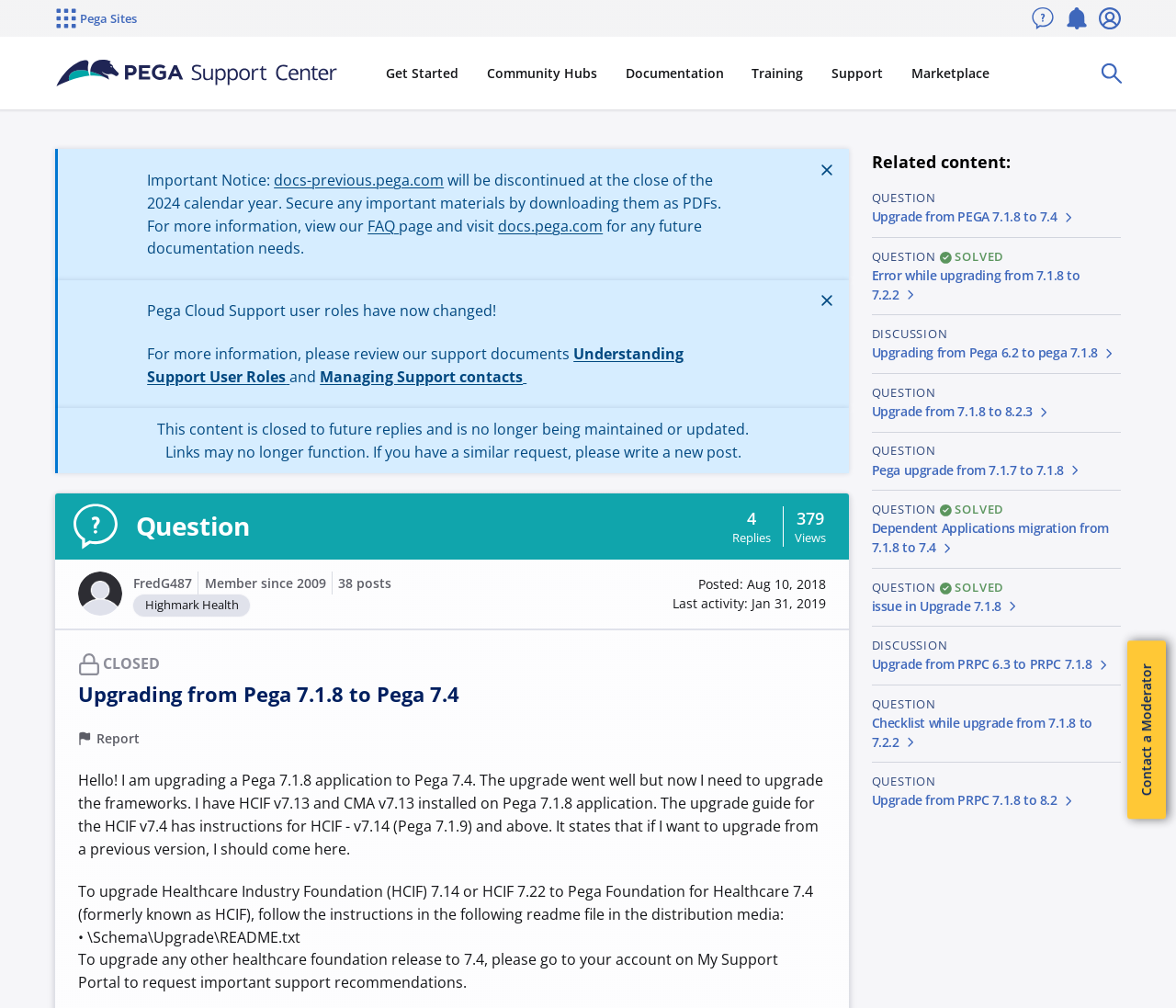How many replies are there to this question?
Please provide a comprehensive and detailed answer to the question.

The number of replies can be found by looking at the 'Replies' section on the webpage, which is located below the question heading and displays the number '379'.